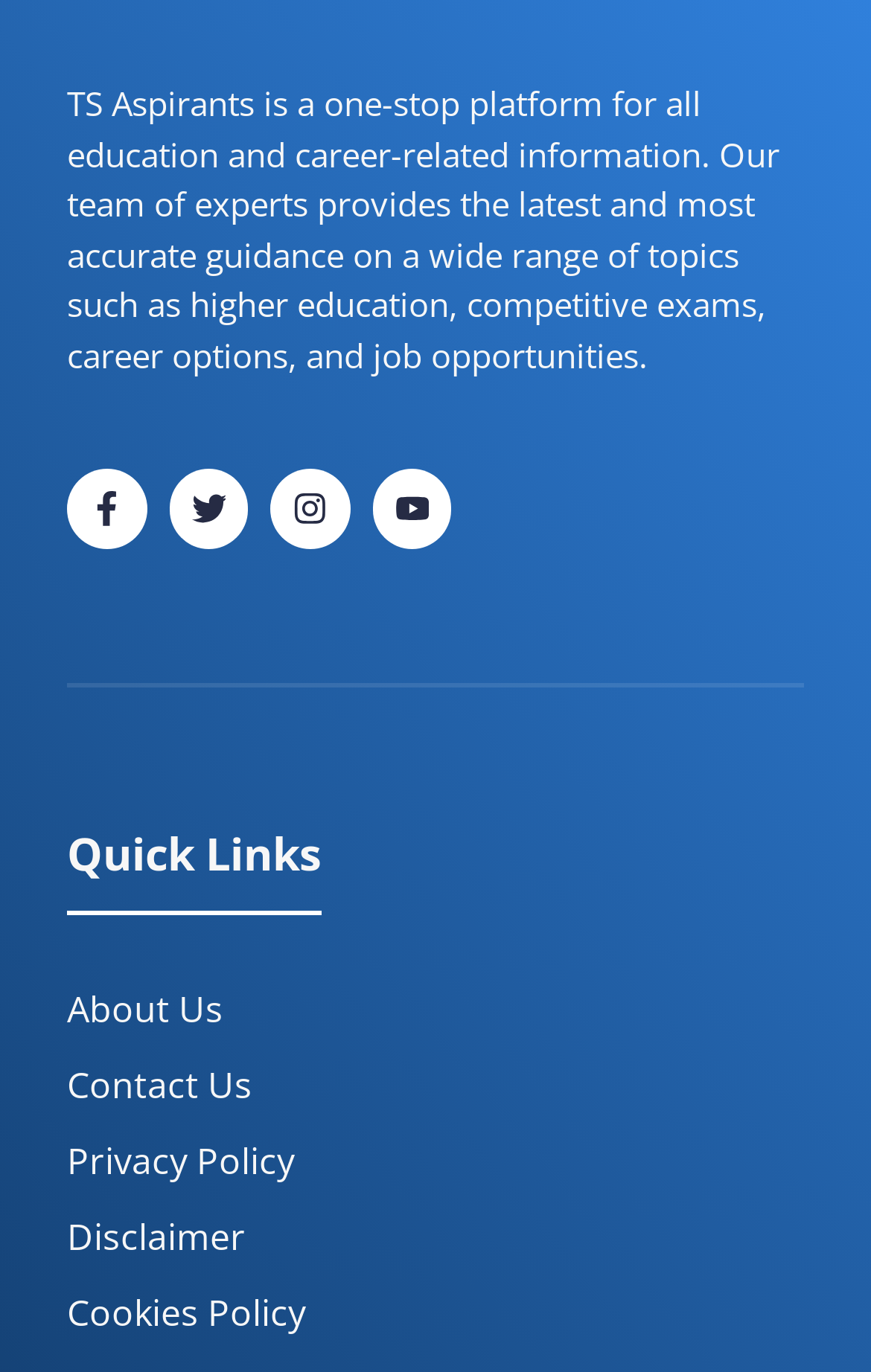What is the purpose of this platform?
Please give a detailed and elaborate explanation in response to the question.

Based on the static text at the top of the page, it is clear that TS Aspirants is a one-stop platform for all education and career-related information, providing guidance on topics such as higher education, competitive exams, career options, and job opportunities.